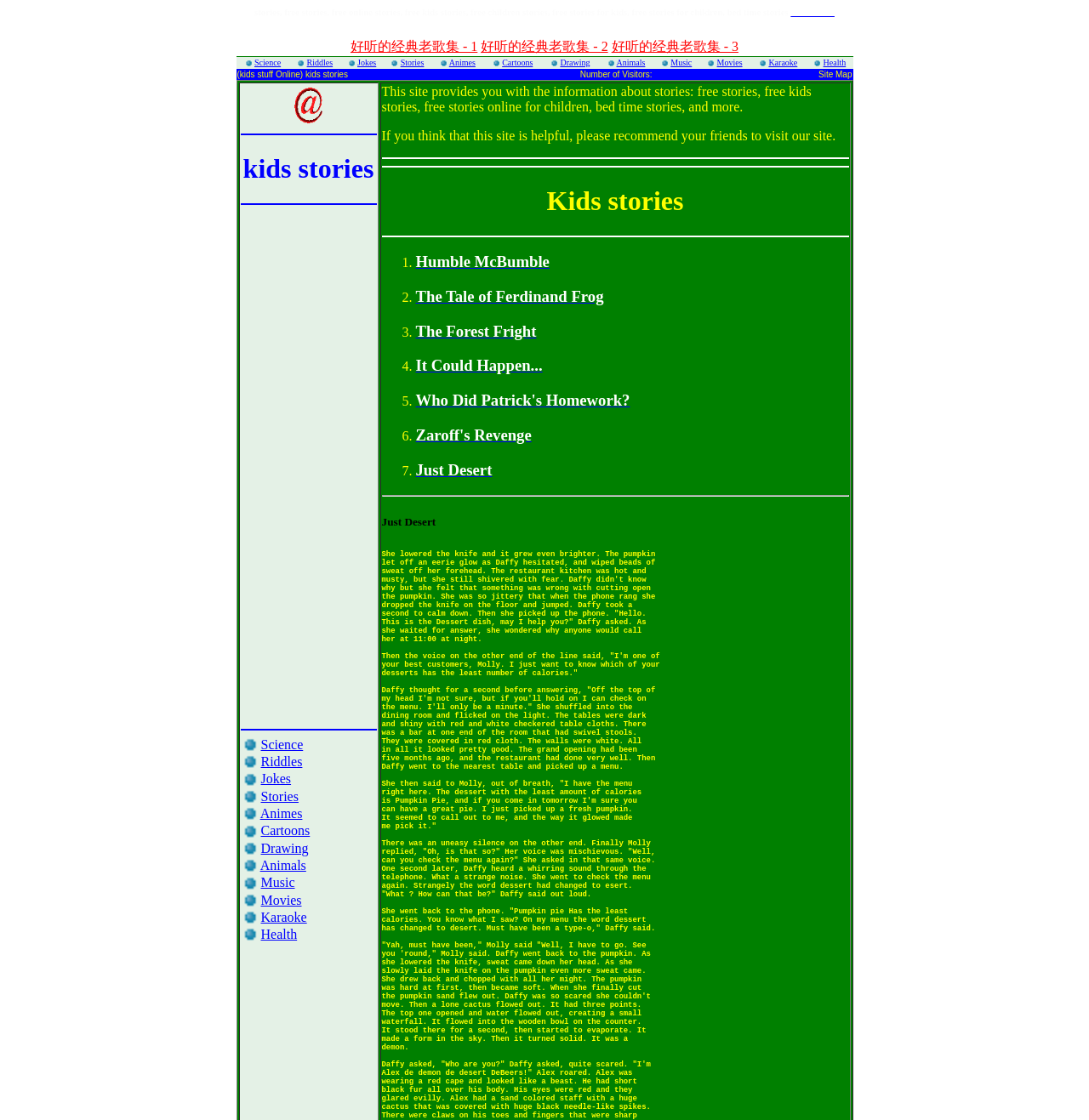Identify the bounding box for the UI element described as: "Science". Ensure the coordinates are four float numbers between 0 and 1, formatted as [left, top, right, bottom].

[0.239, 0.658, 0.278, 0.671]